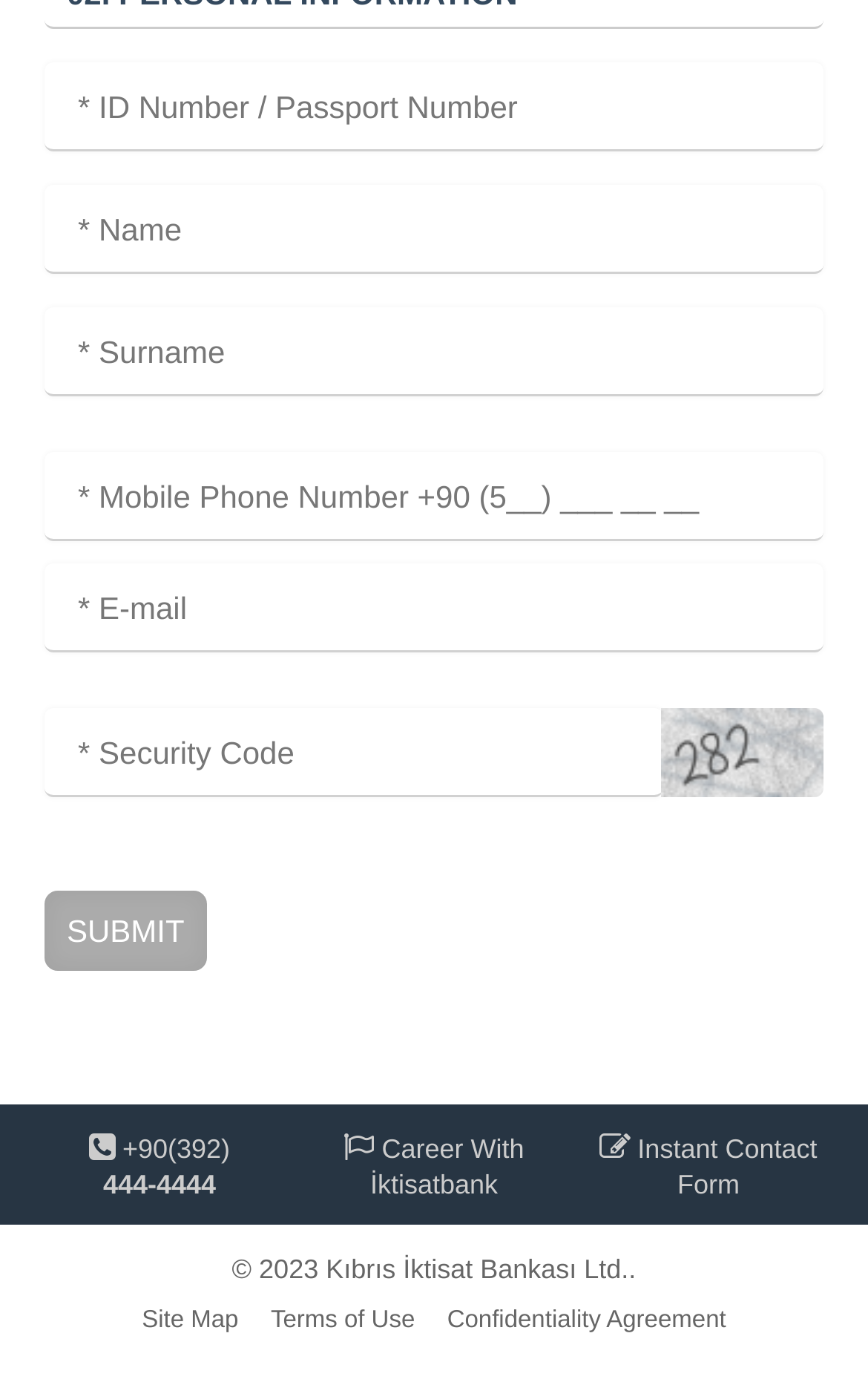Please provide a comprehensive answer to the question below using the information from the image: What type of information is required to submit the form?

The form requires personal information such as ID number, name, surname, and contact information like mobile phone number and email, indicating that the form is likely used for registration or application purposes.